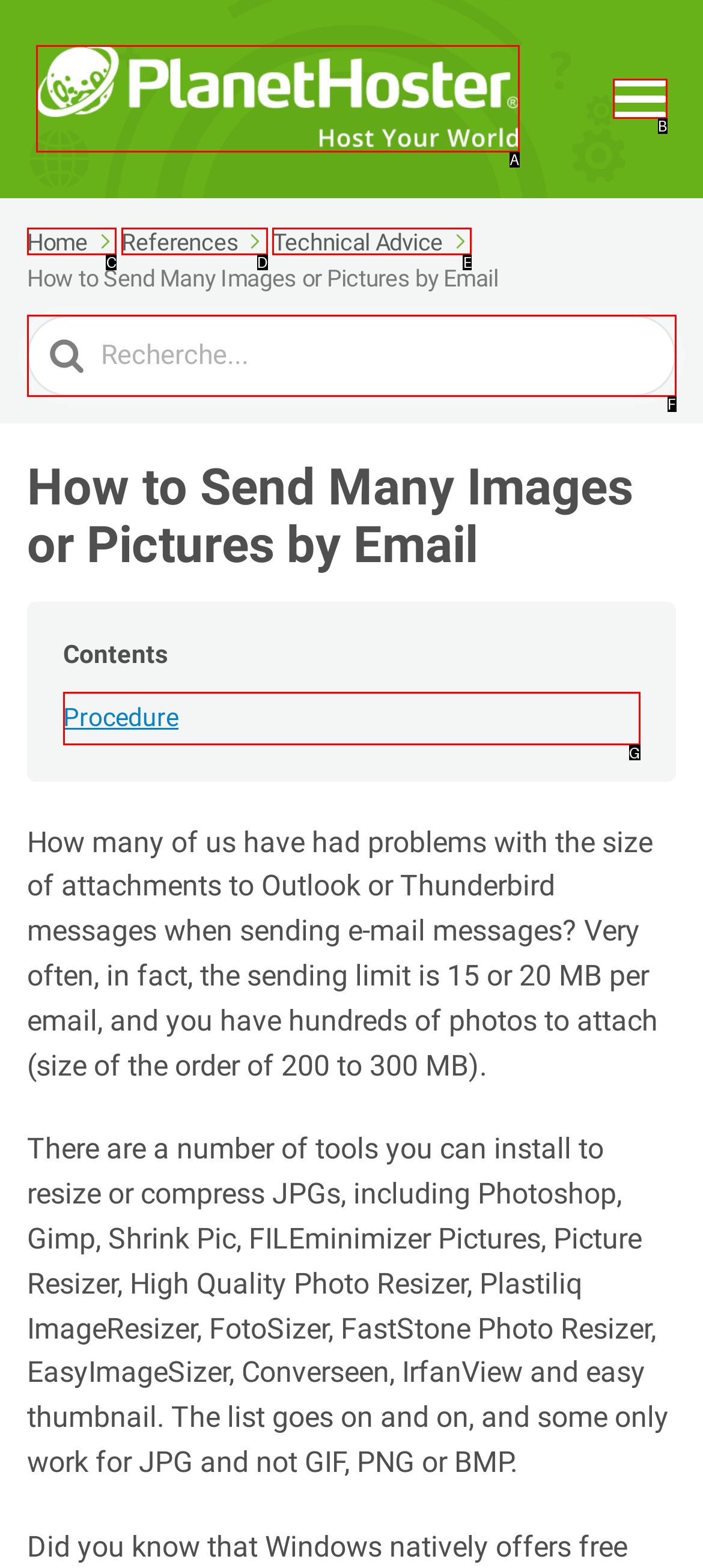Point out the option that best suits the description: Technical Advice
Indicate your answer with the letter of the selected choice.

E